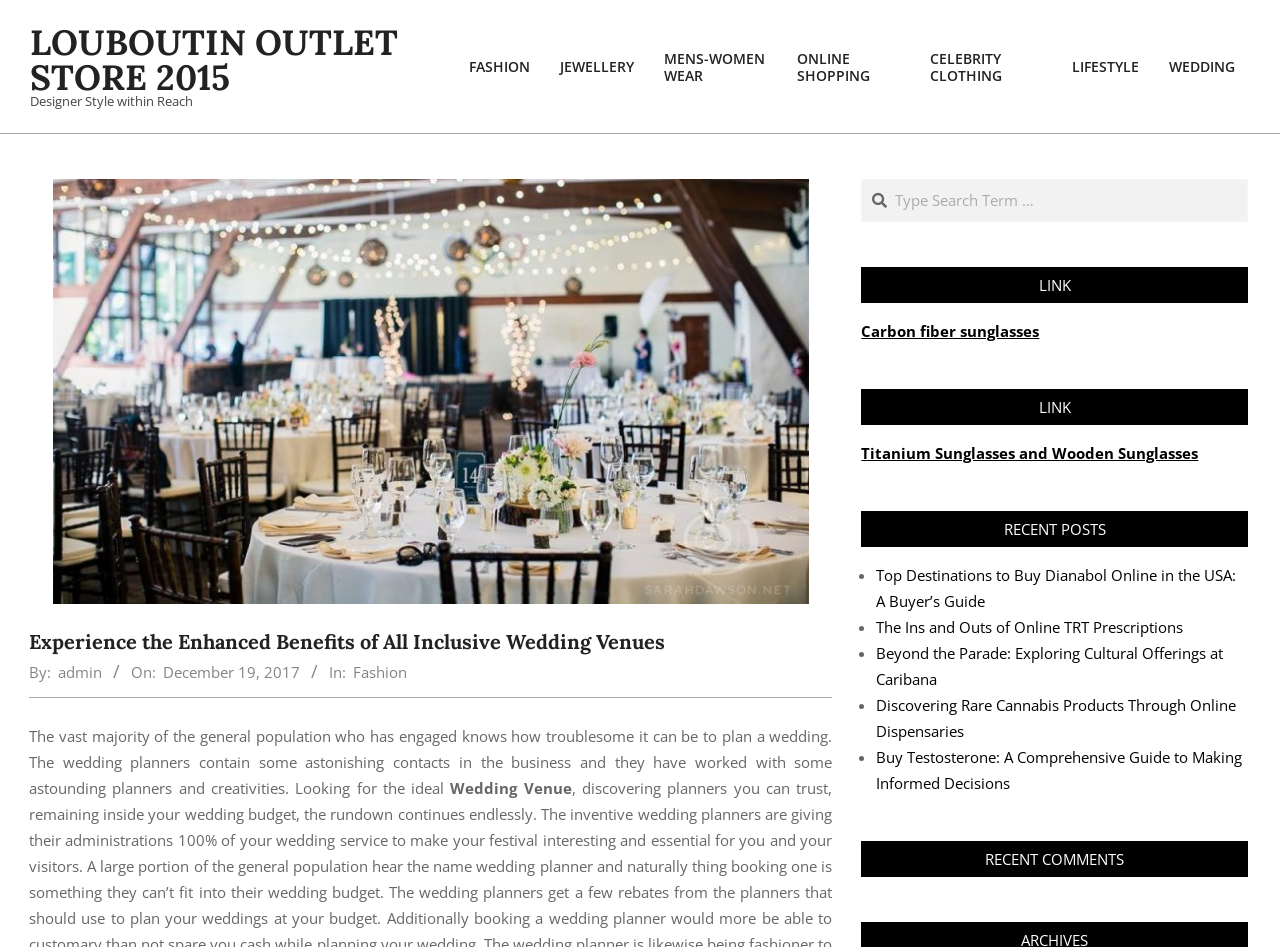Offer a thorough description of the webpage.

This webpage appears to be a blog or article page focused on wedding venues, with a mix of navigation links, article content, and recent posts/comments sections.

At the top, there is a prominent link to "LOUBOUTIN OUTLET STORE 2015" and a static text "Designer Style within Reach". Below this, there are six navigation links to different categories: "FASHION", "JEWELLERY", "MENS-WOMEN WEAR", "ONLINE SHOPPING", "CELEBRITY CLOTHING", and "LIFESTYLE", followed by a link to "WEDDING".

The main article content starts with a heading "Experience the Enhanced Benefits of All Inclusive Wedding Venues" and is followed by a block of text that discusses the challenges of planning a wedding and the benefits of working with wedding planners. The text is divided into two paragraphs, with the second paragraph starting with "The wedding planners contain some astonishing contacts in the business...".

To the right of the article content, there is a search box with a label "Type Search Term …" and a button labeled "Search". Below the search box, there are three sections: "LINK" with two links to sunglasses-related topics, "RECENT POSTS" with five links to various articles, and "RECENT COMMENTS" with no comments listed.

At the bottom of the page, there is a section with metadata about the article, including the author "admin", the date "Tuesday, December 19, 2017, 1:14 pm", and the category "Fashion".